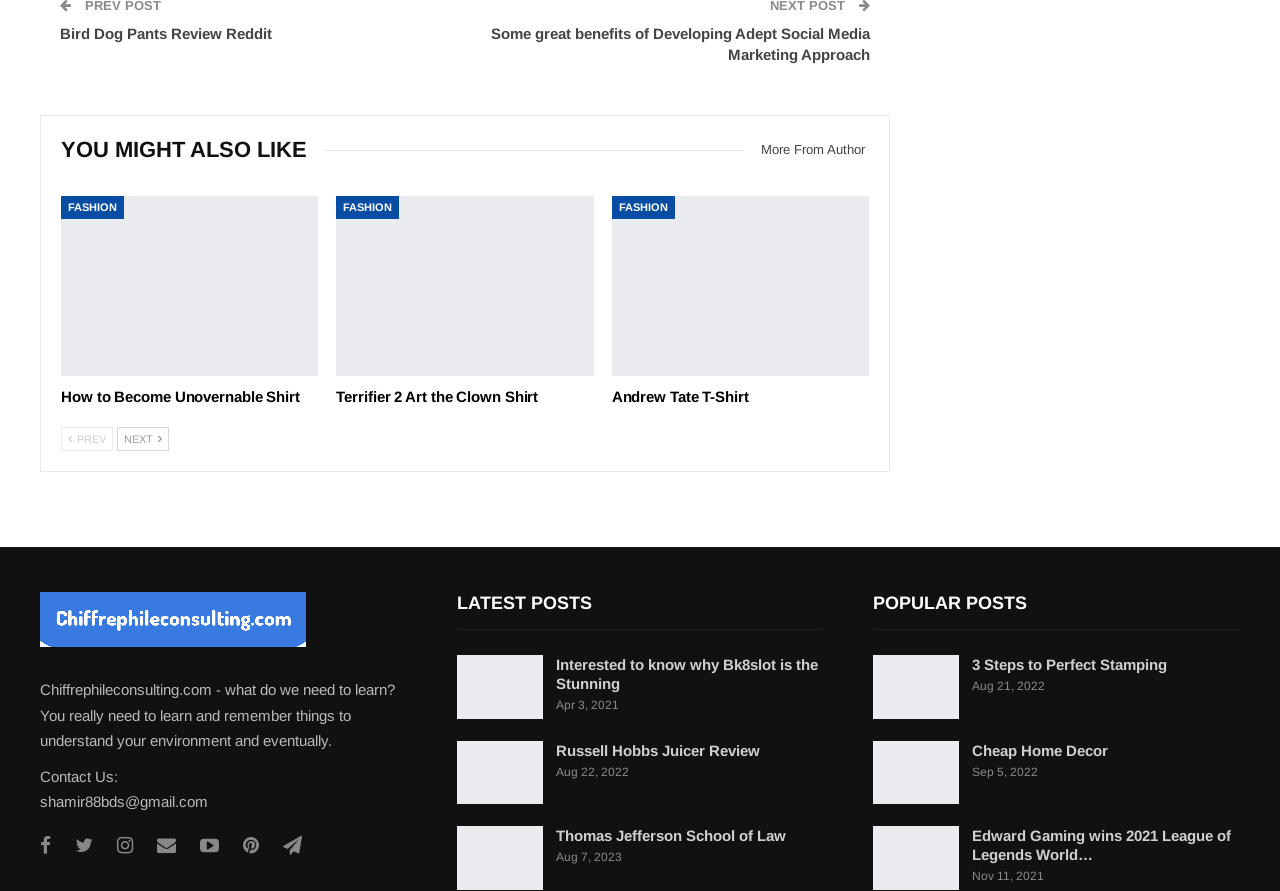Specify the bounding box coordinates of the element's area that should be clicked to execute the given instruction: "Contact us through email". The coordinates should be four float numbers between 0 and 1, i.e., [left, top, right, bottom].

[0.031, 0.89, 0.162, 0.909]